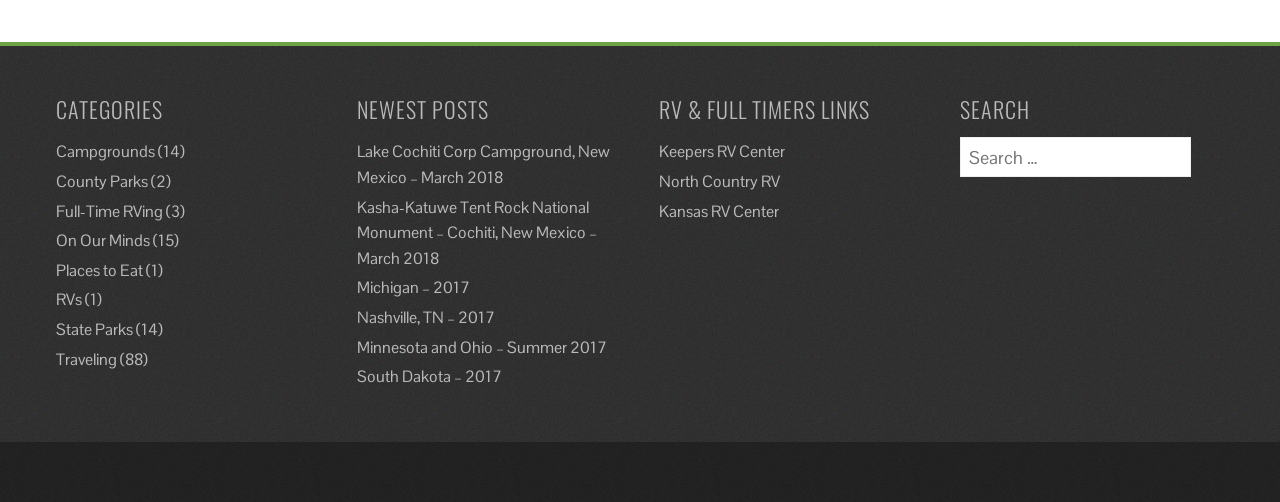What type of content is listed under 'NEWEST POSTS'?
Refer to the image and provide a detailed answer to the question.

The 'NEWEST POSTS' section lists several links with titles such as 'Lake Cochiti Corp Campground, New Mexico – March 2018' and 'Michigan – 2017'. These titles suggest that the links are to blog posts or articles about travel and RVing experiences.